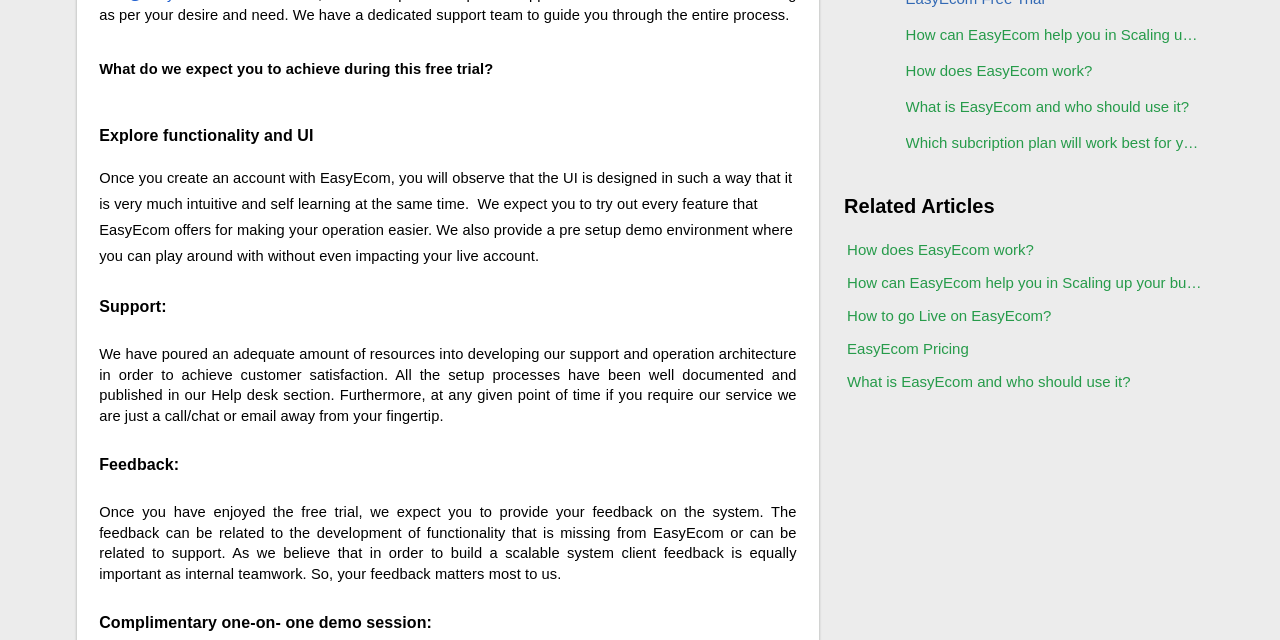Determine the bounding box for the HTML element described here: "EasyEcom Pricing". The coordinates should be given as [left, top, right, bottom] with each number being a float between 0 and 1.

[0.659, 0.52, 0.757, 0.572]